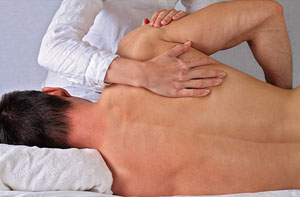Generate an in-depth description of the image.

The image depicts a chiropractic treatment session in which a practitioner is applying hands-on techniques to the back and shoulder area of a patient. The patient lies in a relaxed position, resting on a white surface, while the chiropractor focuses on providing therapeutic care. This scene highlights the personalized approach many chiropractors take, addressing issues such as muscle tension or pain. The setting suggests a calm and professional environment ideal for therapeutic interventions commonly offered by chiropractors in Ulverston, Cumbria.